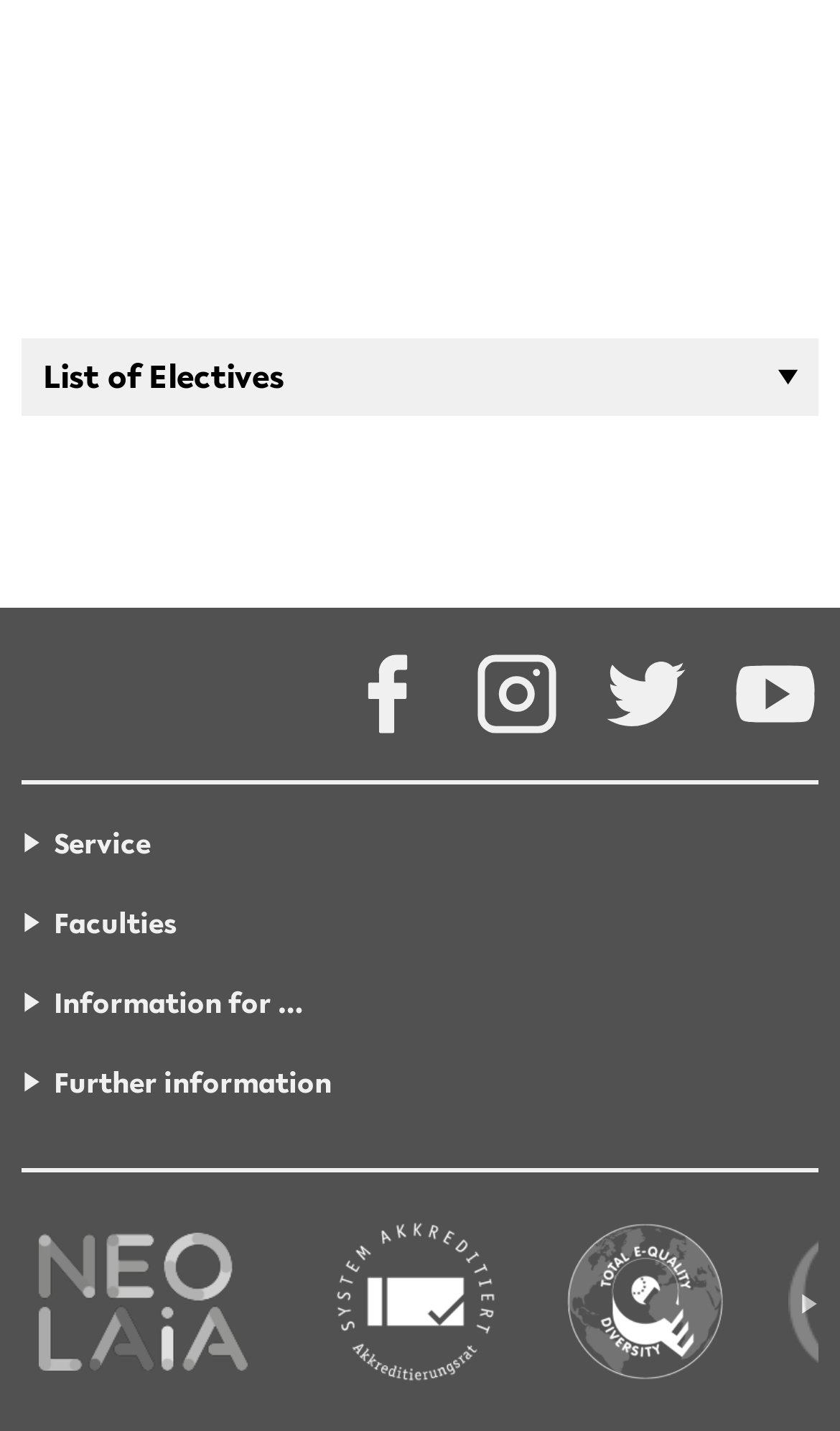Provide a brief response in the form of a single word or phrase:
What is the last element in the 'moving content' section?

see previous